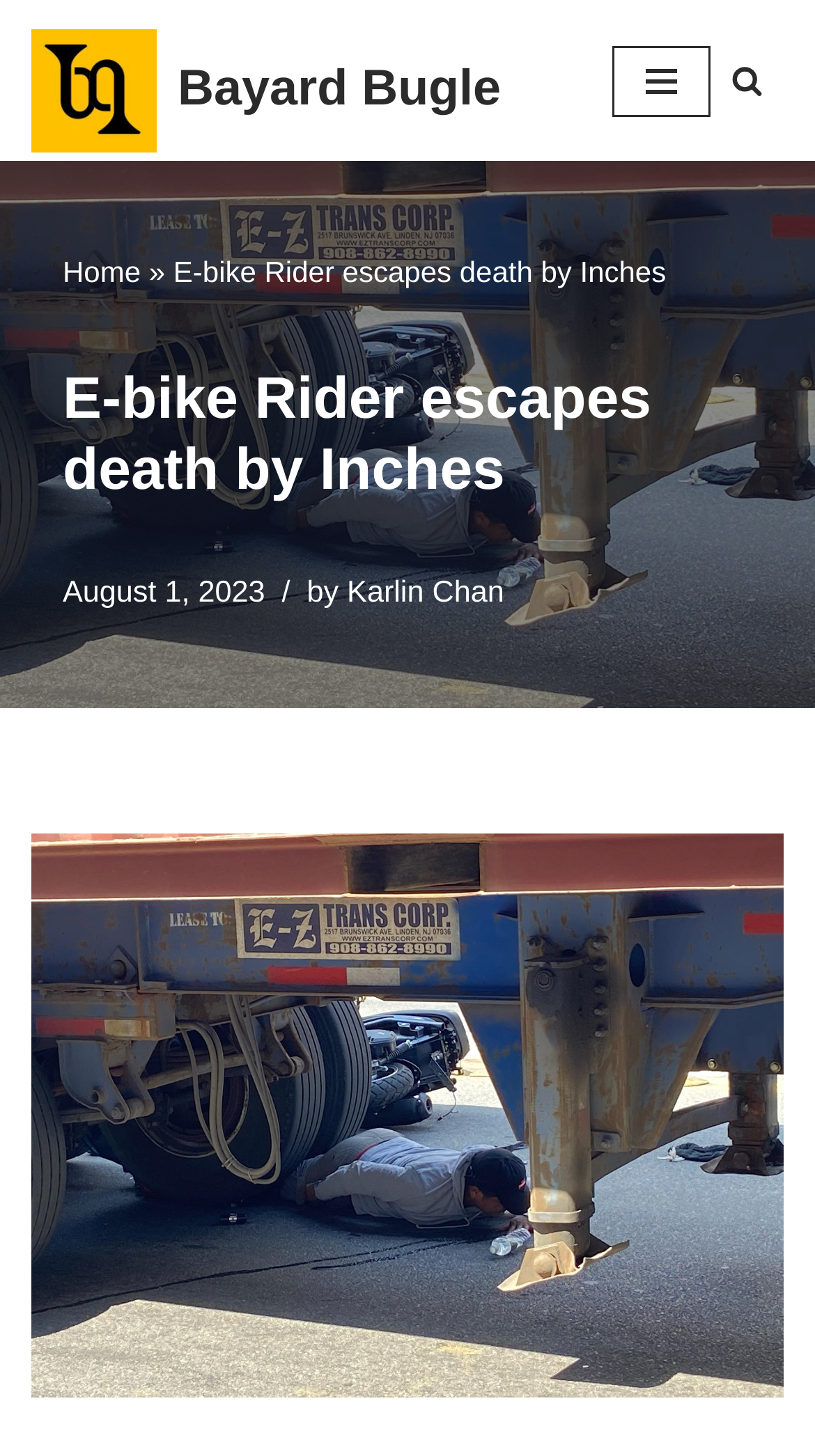Provide a thorough description of the webpage's content and layout.

The webpage appears to be a news article from the Bayard Bugle, with the title "E-bike Rider escapes death by Inches". At the top left corner, there is a link to skip to the content, followed by the Bayard Bugle logo. To the right of the logo, there is a navigation menu button and a search link with a corresponding image. 

Below the top navigation bar, there are links to the home page and a separator symbol "»". The main title of the article "E-bike Rider escapes death by Inches" is displayed prominently, followed by the publication date "August 1, 2023" and the author's name "Karlin Chan". 

The author's name is accompanied by a figure, likely a profile picture or an image related to the author. The figure takes up a significant portion of the page, spanning from the top to the bottom, and is positioned to the right of the article title and publication information.